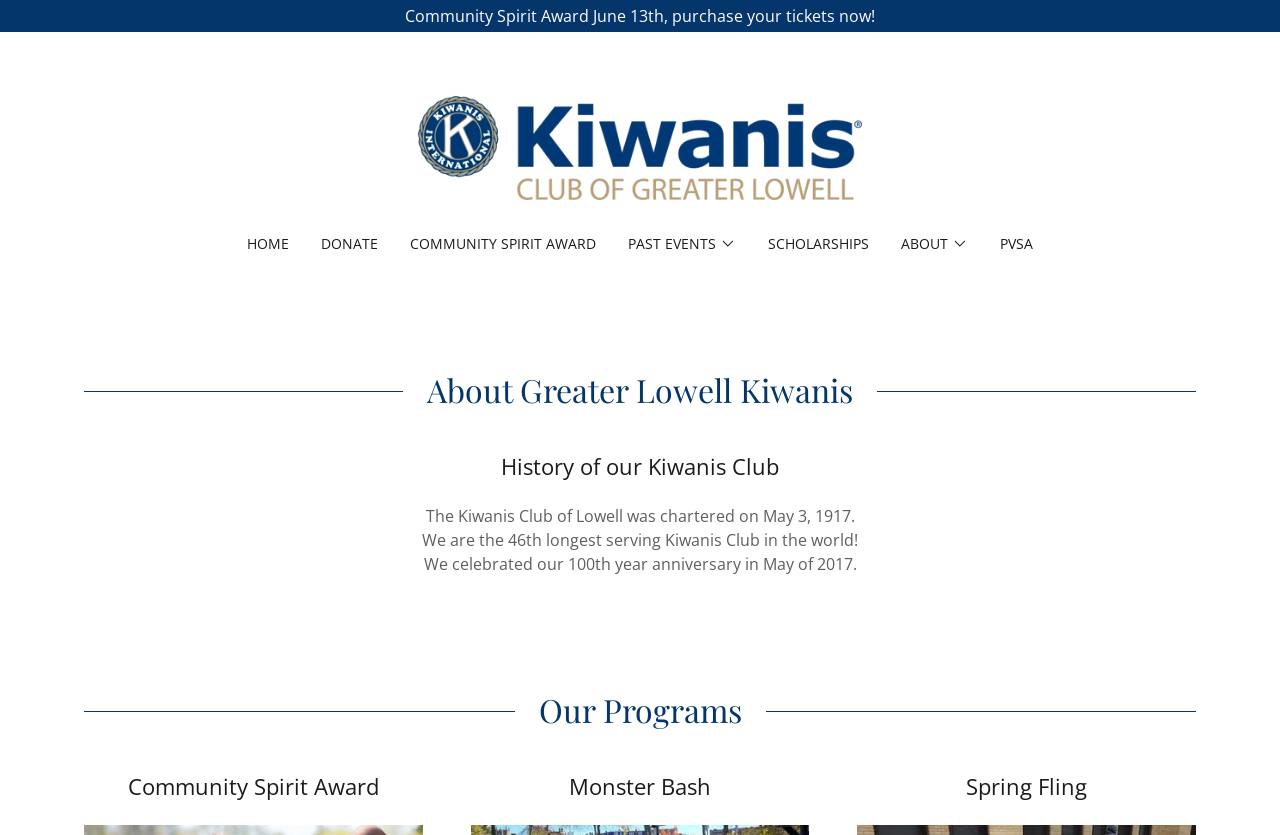How many navigation menu items are there?
Using the information from the image, answer the question thoroughly.

I counted the number of link and button elements with popup menus and found six navigation menu items: 'HOME', 'DONATE', 'COMMUNITY SPIRIT AWARD', 'PAST EVENTS', 'SCHOLARSHIPS', and 'ABOUT'.